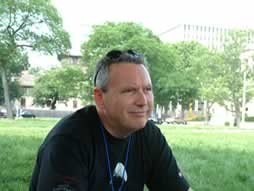Summarize the image with a detailed description that highlights all prominent details.

The image features a man sitting outdoors, appearing contemplative as he gazes thoughtfully into the distance. Surrounded by lush greenery, he is dressed casually, wearing sunglasses and a black shirt that hints at a relaxed atmosphere. This scene likely reflects a moment of reflection or discussion related to the music industry, particularly in the context of independent artists navigating modern distribution challenges. The image is connected to an interview discussing the evolution and strategies of independent music labels, emphasizing the shift towards digital distribution and the opportunities available for artists in today’s flattened music industry landscape.